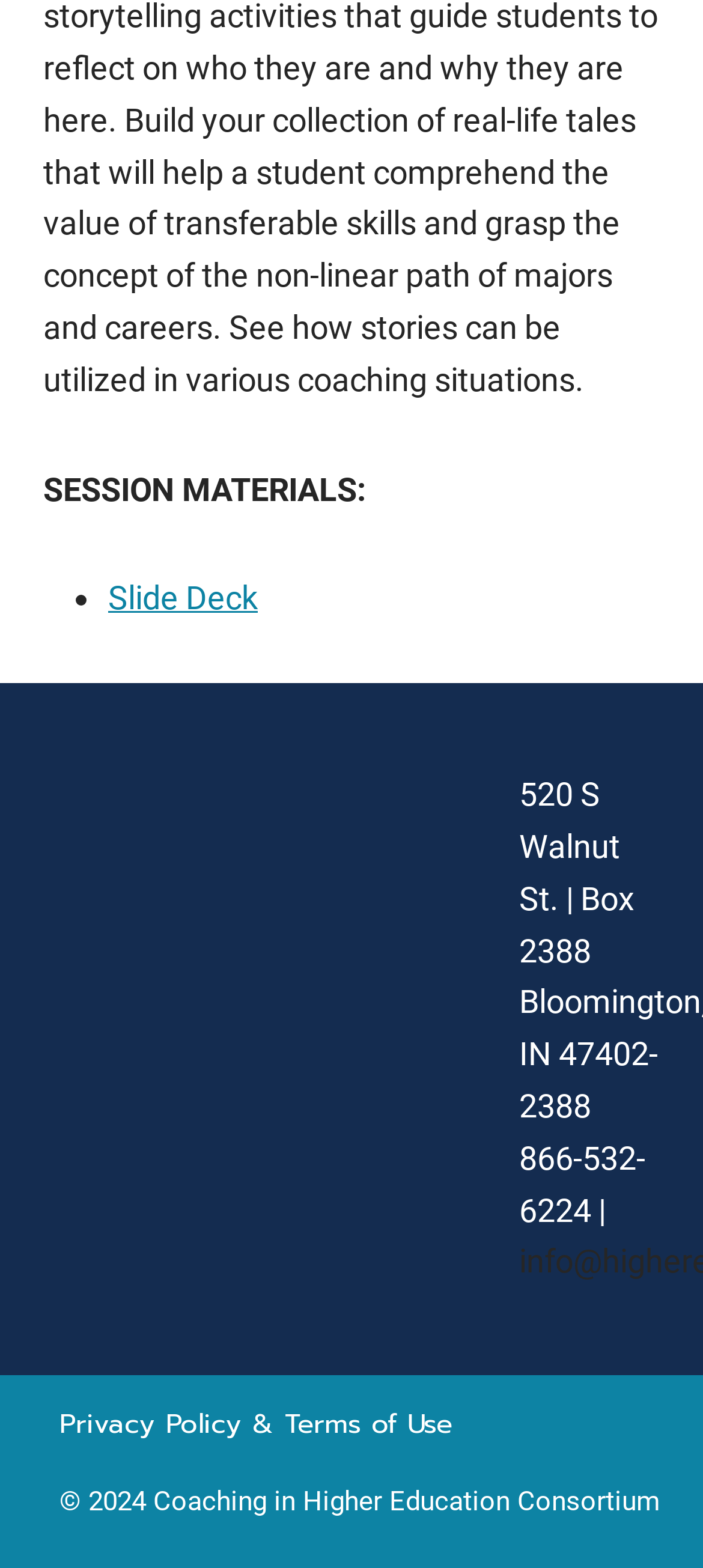Provide a short, one-word or phrase answer to the question below:
What is the phone number mentioned on the webpage?

866-532-6224